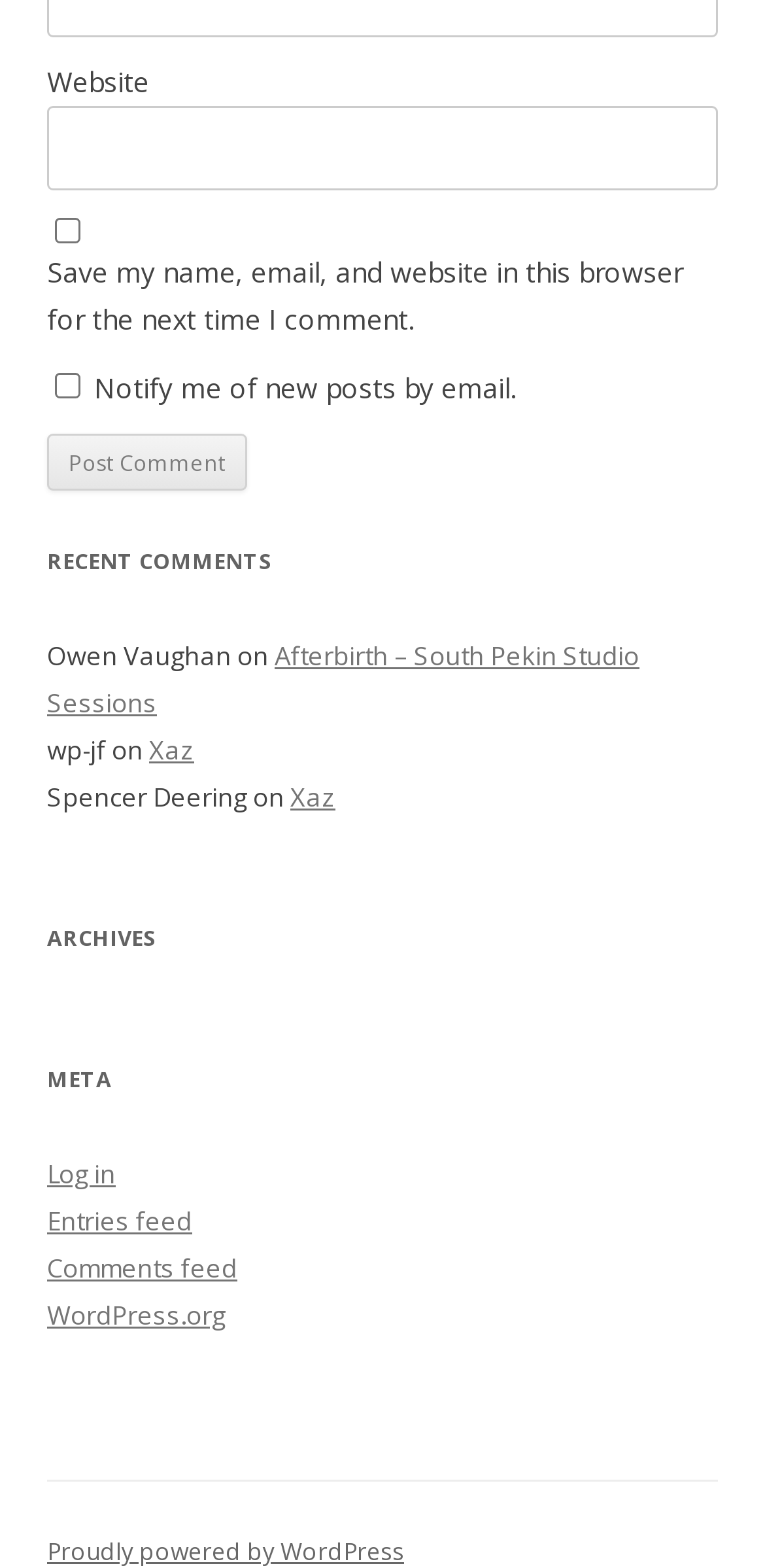What is the last link in the META section?
Look at the screenshot and give a one-word or phrase answer.

WordPress.org